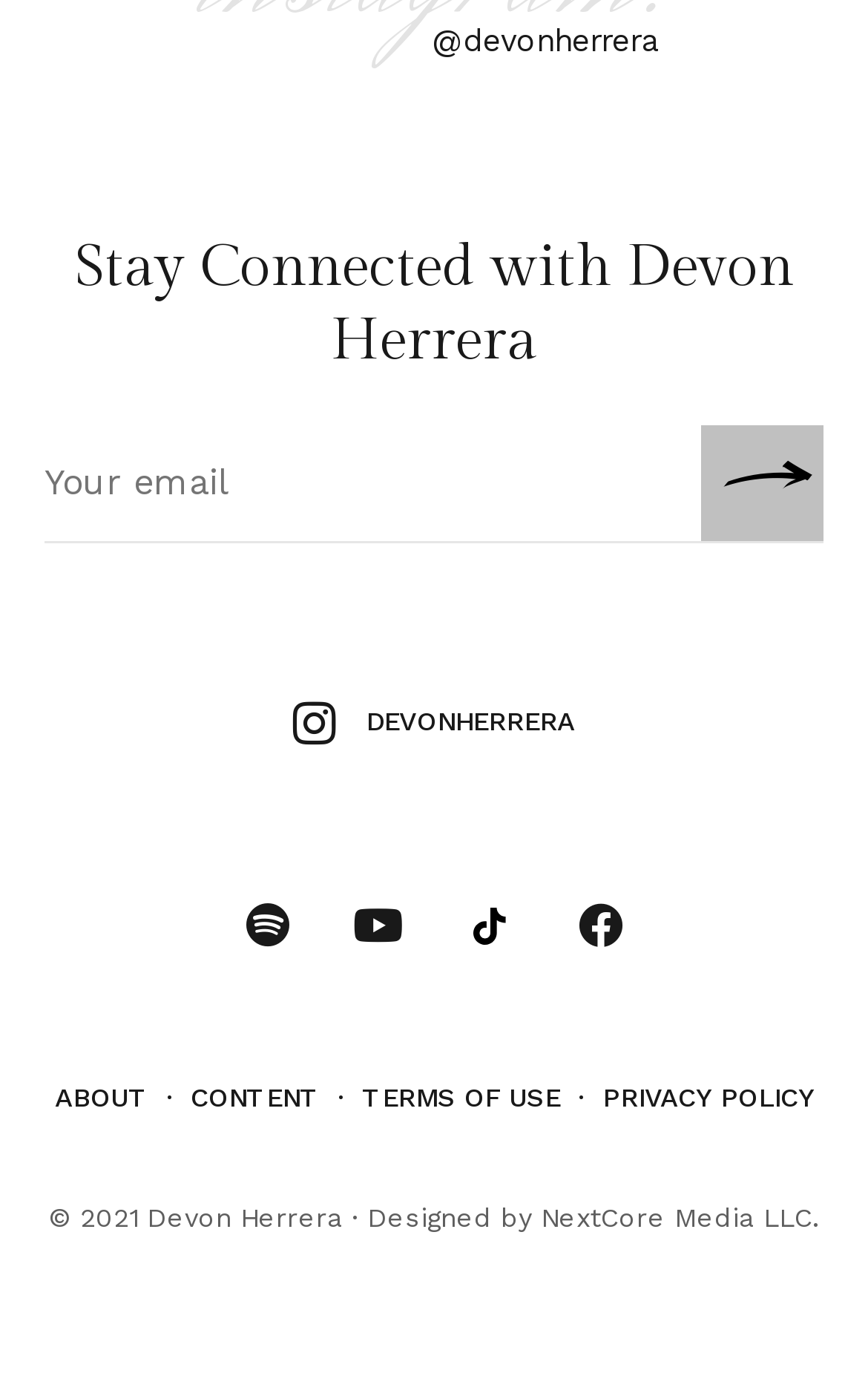What is the name of the person associated with the website?
Please respond to the question thoroughly and include all relevant details.

The webpage contains multiple references to Devon Herrera, including a link to '@devonherrera' and a heading that says 'Stay Connected with Devon Herrera', indicating that the website is associated with this person.